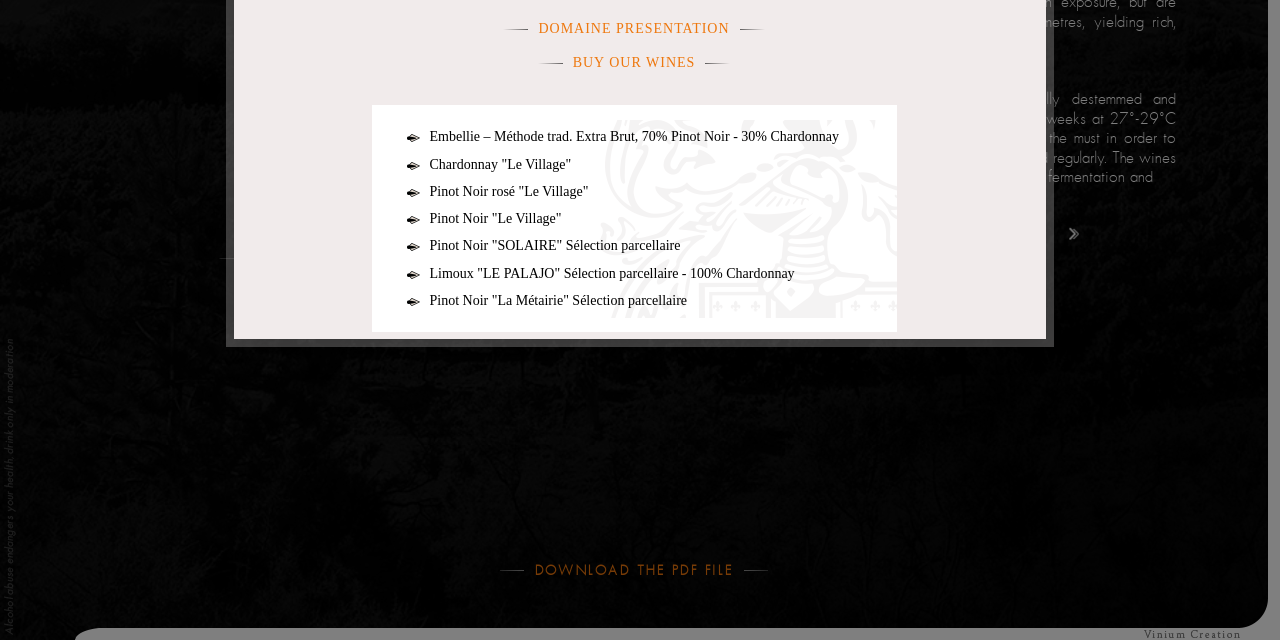Identify the bounding box coordinates for the UI element described as follows: Domaine presentation. Use the format (top-left x, top-left y, bottom-right x, bottom-right y) and ensure all values are floating point numbers between 0 and 1.

[0.421, 0.027, 0.57, 0.064]